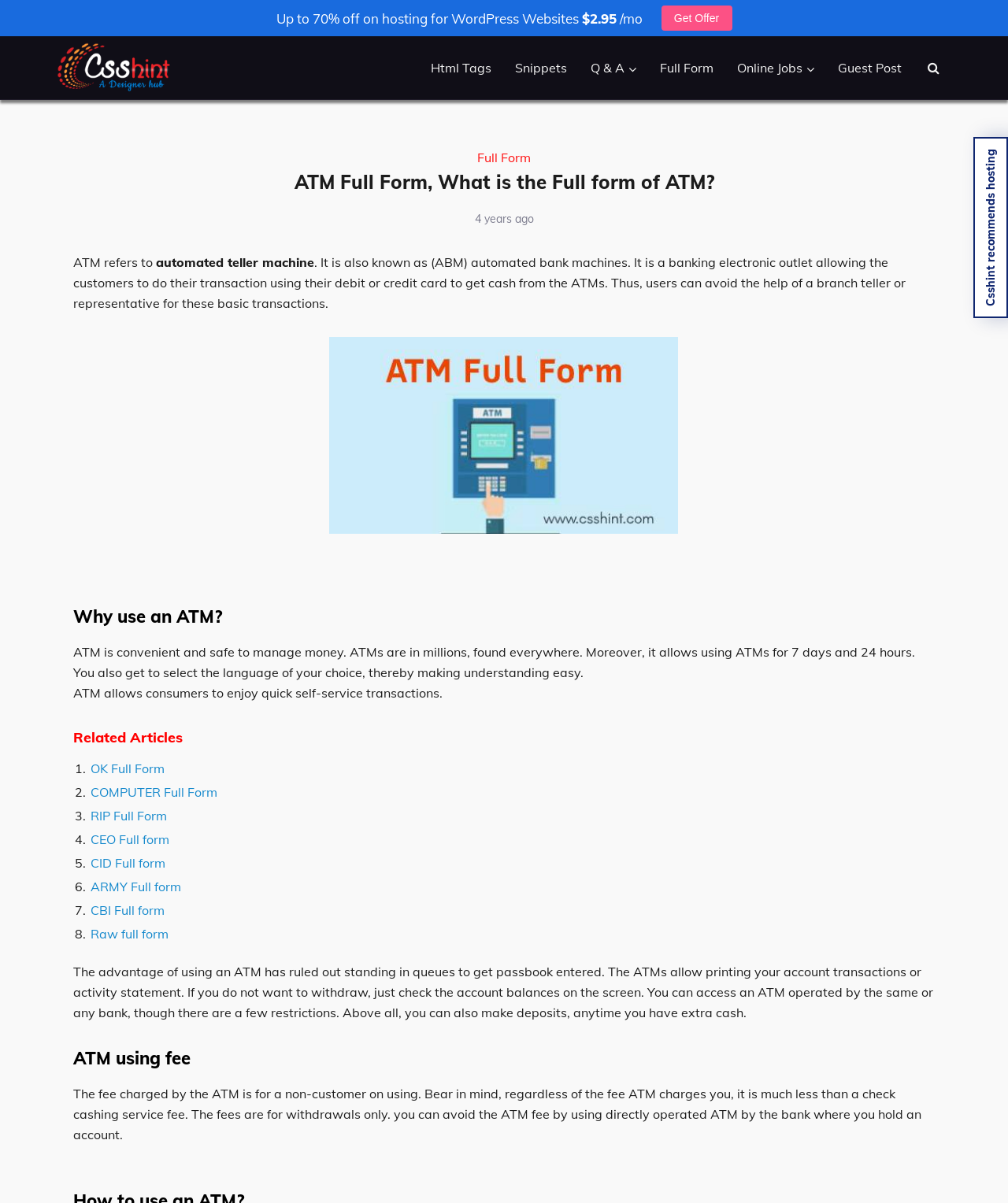Locate the bounding box coordinates of the clickable area needed to fulfill the instruction: "Explore the 'Snippets' section".

[0.499, 0.03, 0.574, 0.082]